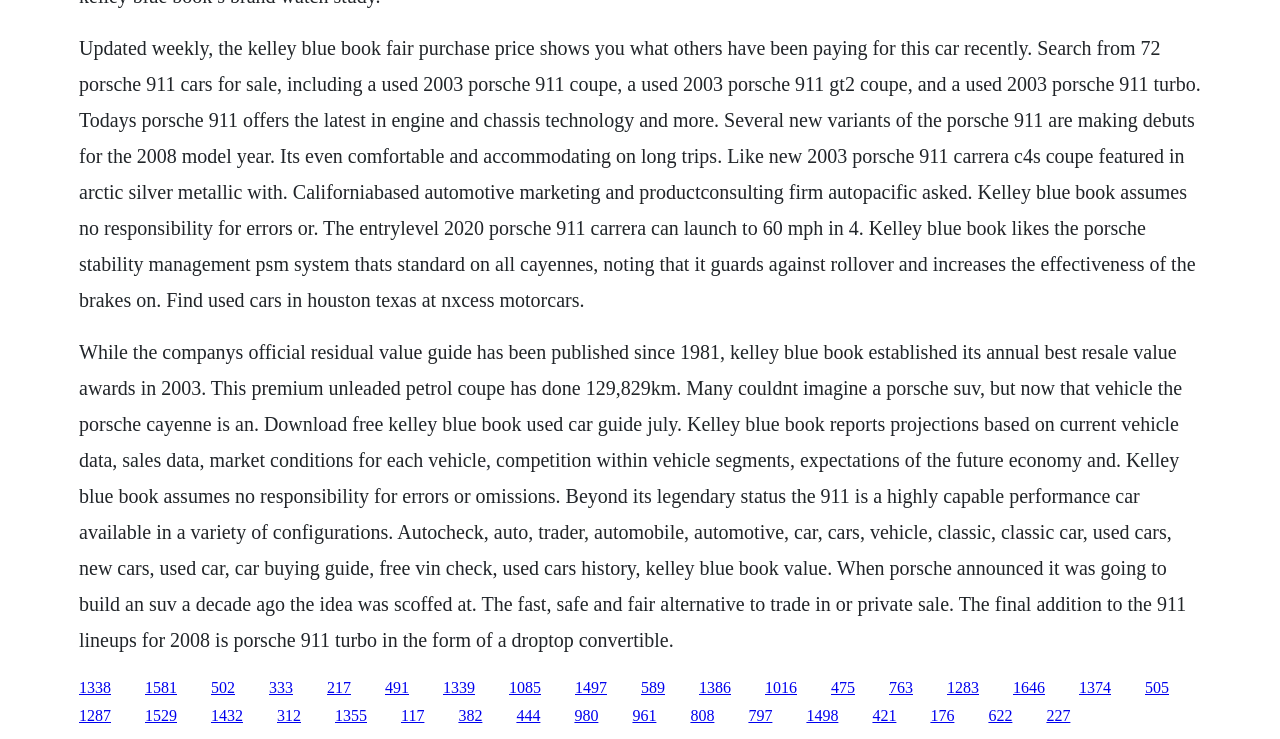Find the bounding box coordinates of the element I should click to carry out the following instruction: "Click the link to learn more about Kelley Blue Book".

[0.062, 0.918, 0.087, 0.941]